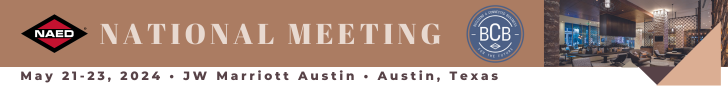Examine the screenshot and answer the question in as much detail as possible: Where is the JW Marriott located?

The location of the JW Marriott is mentioned in the banner as Austin, Texas, which is the venue for the NAED National Meeting.